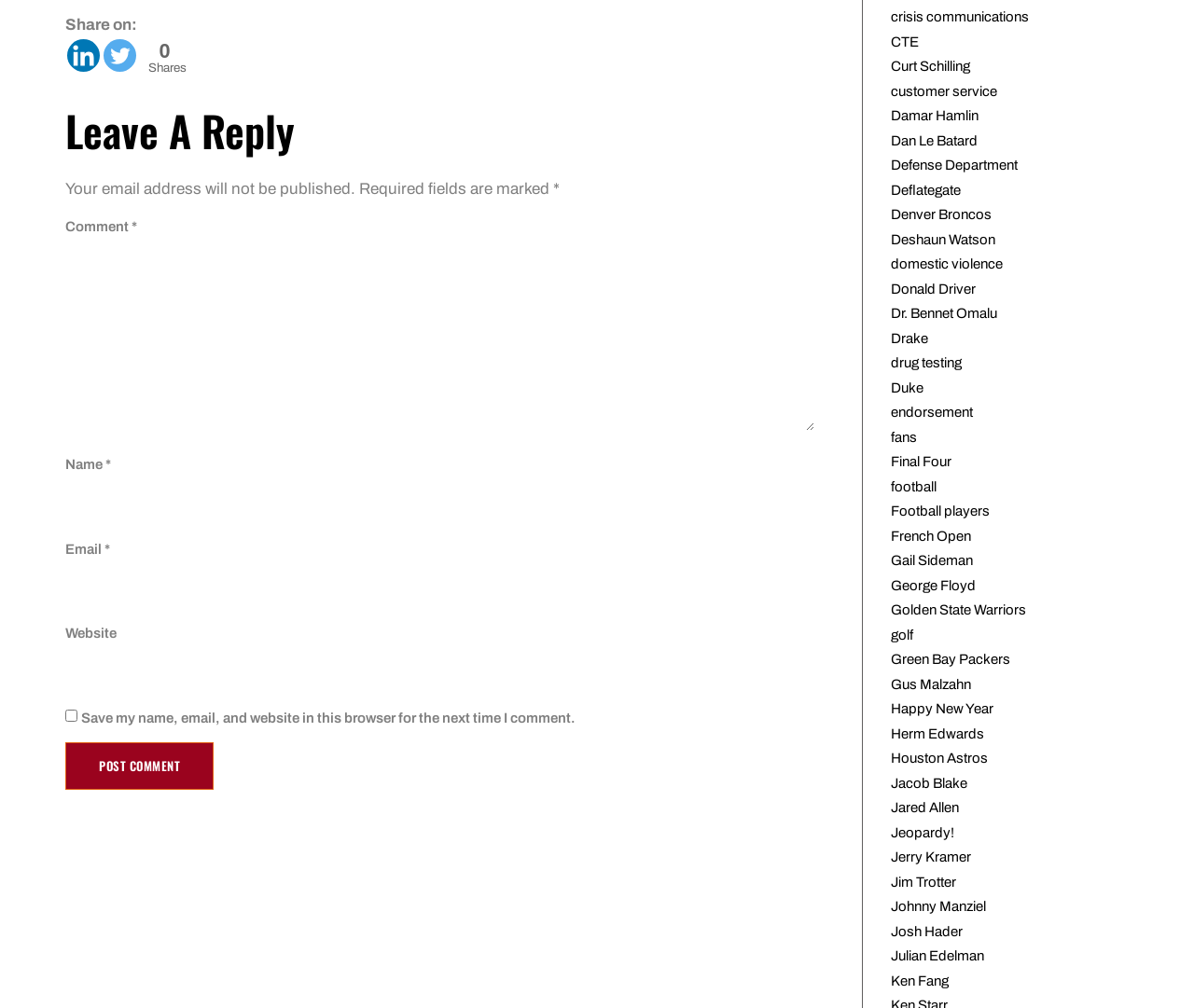Refer to the image and answer the question with as much detail as possible: What are the required fields in the comment form?

The comment form has three required fields: Name, Email, and Comment. These fields are marked with an asterisk (*) and must be filled in before the user can submit their comment.